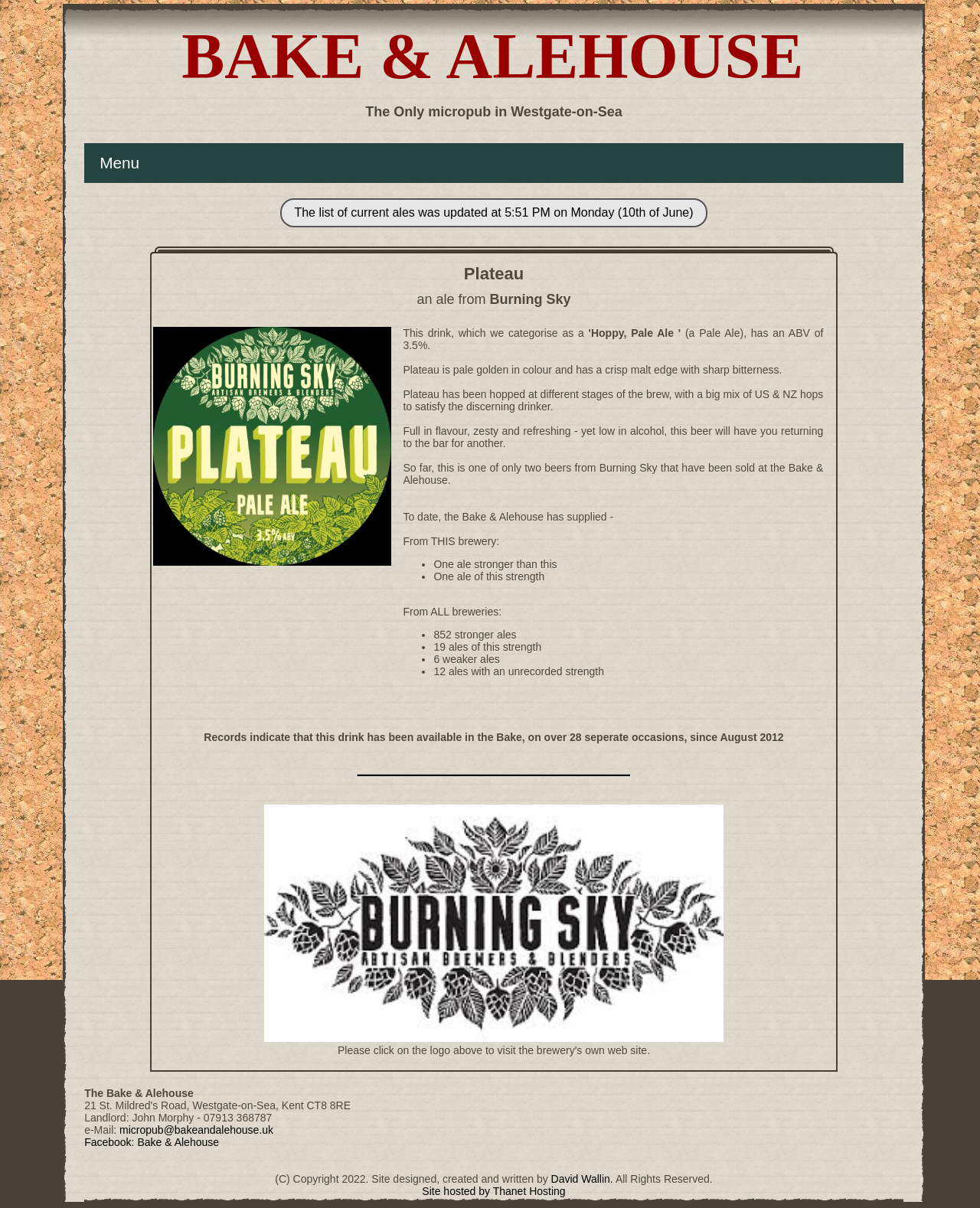What is the ABV of Plateau?
Please use the visual content to give a single word or phrase answer.

3.5%